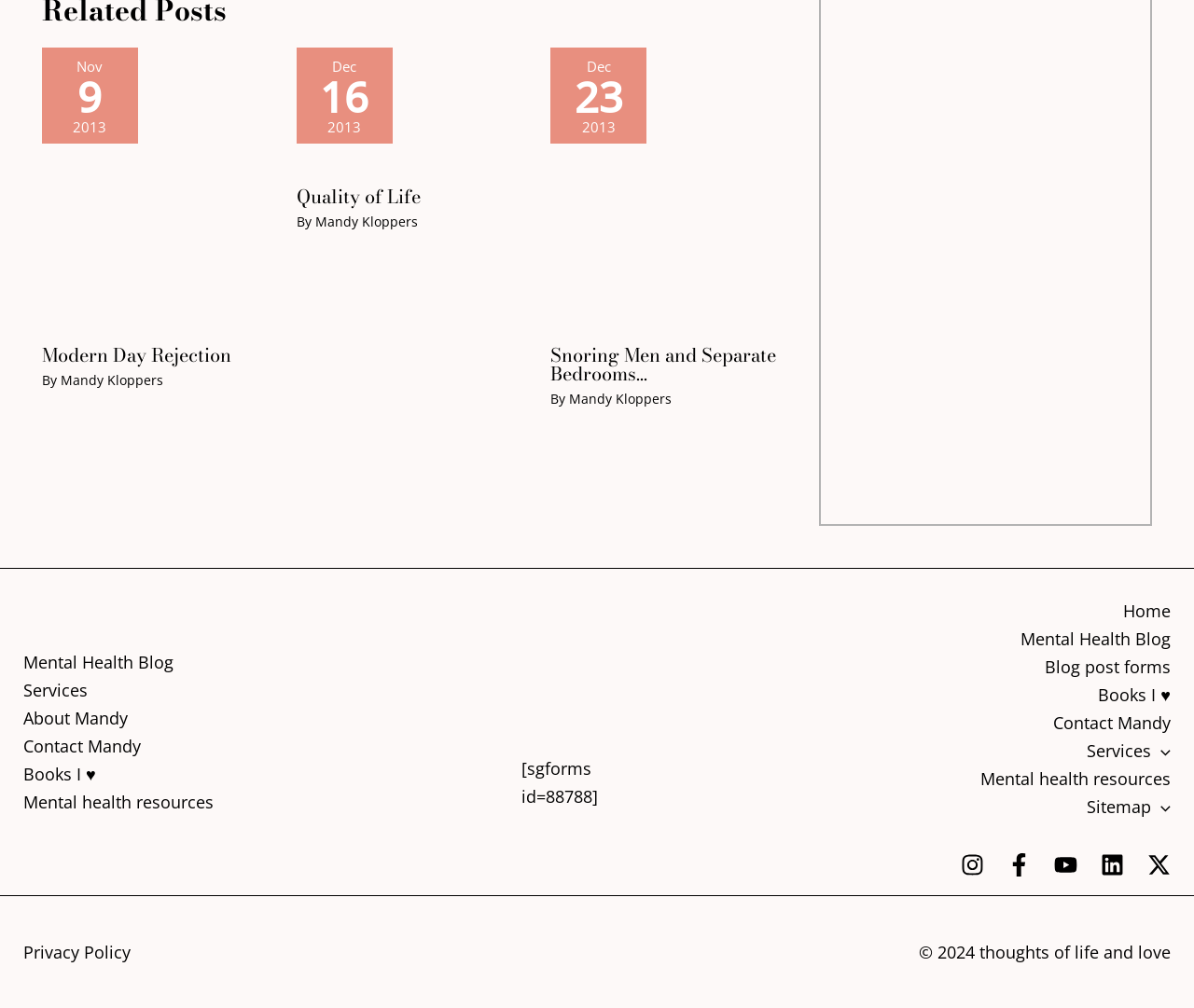Identify the bounding box coordinates for the region to click in order to carry out this instruction: "View the 'Snoring Men and Separate Bedrooms…' post". Provide the coordinates using four float numbers between 0 and 1, formatted as [left, top, right, bottom].

[0.461, 0.173, 0.655, 0.195]